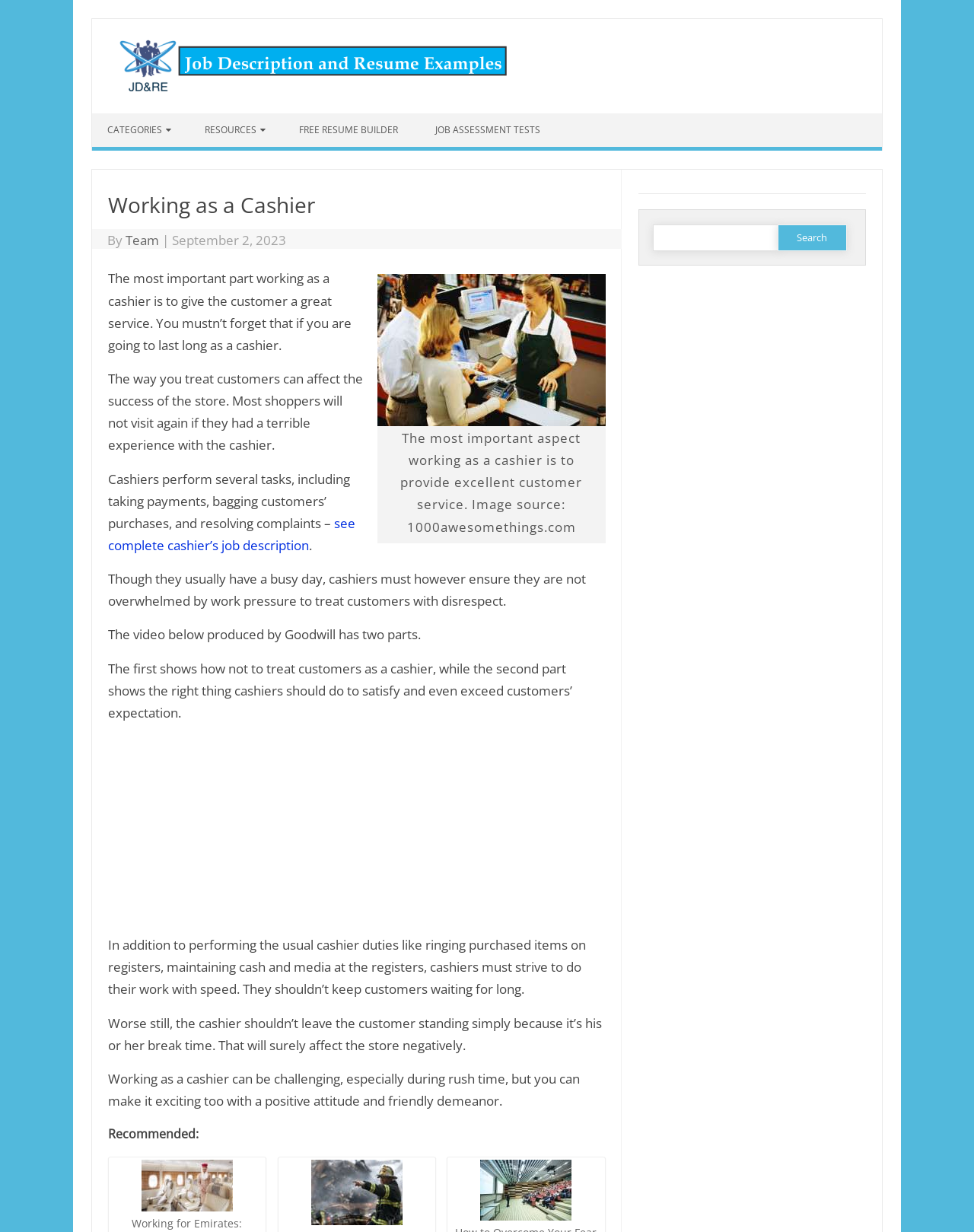Determine the bounding box coordinates of the clickable element to achieve the following action: 'Click on 'Job Description And Resume Examples''. Provide the coordinates as four float values between 0 and 1, formatted as [left, top, right, bottom].

[0.108, 0.063, 0.52, 0.077]